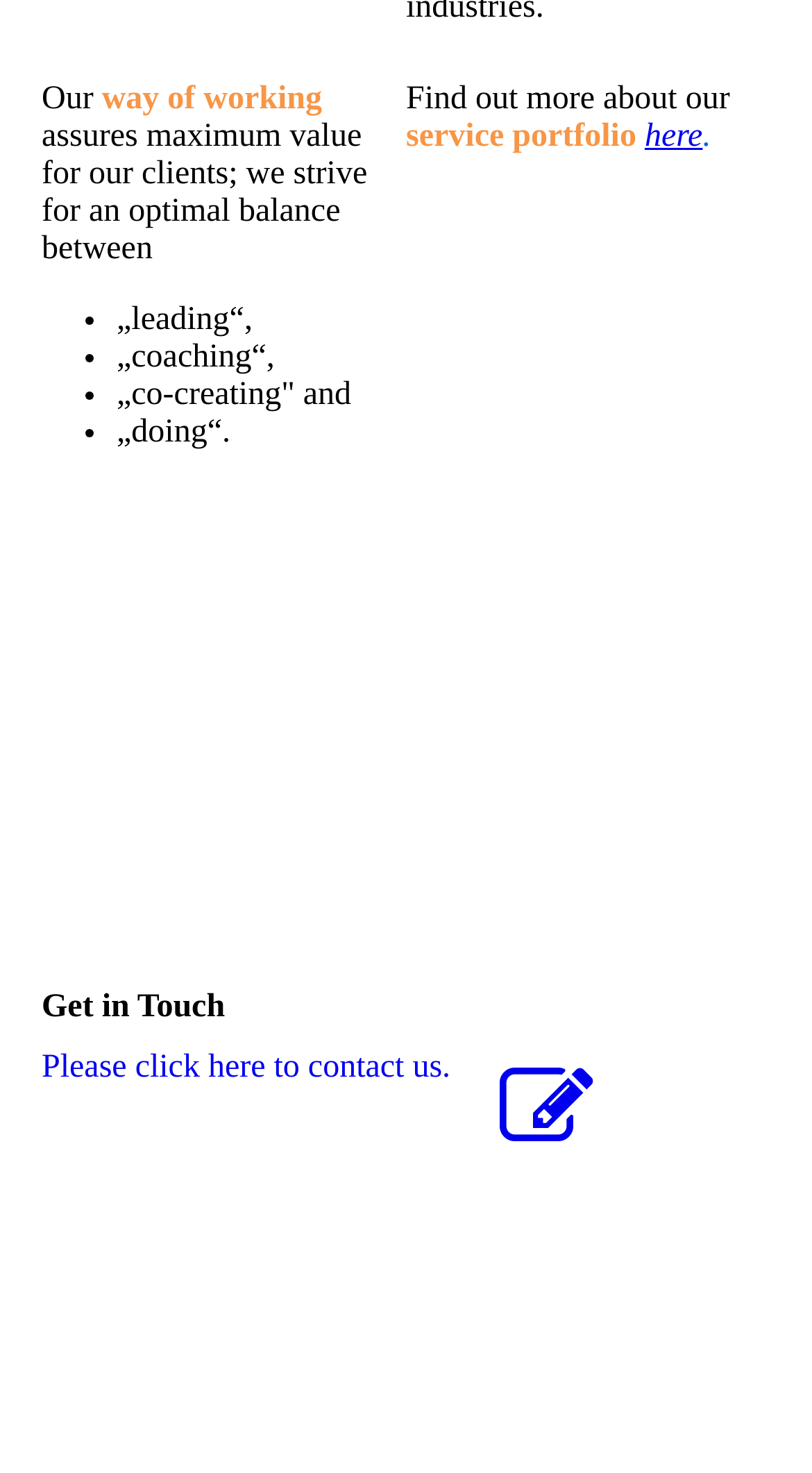What is the call-to-action in the second column of the first row?
Ensure your answer is thorough and detailed.

The call-to-action in the second column of the first row is 'Find out more about our service portfolio here', which is a link that invites users to learn more about the company's services.